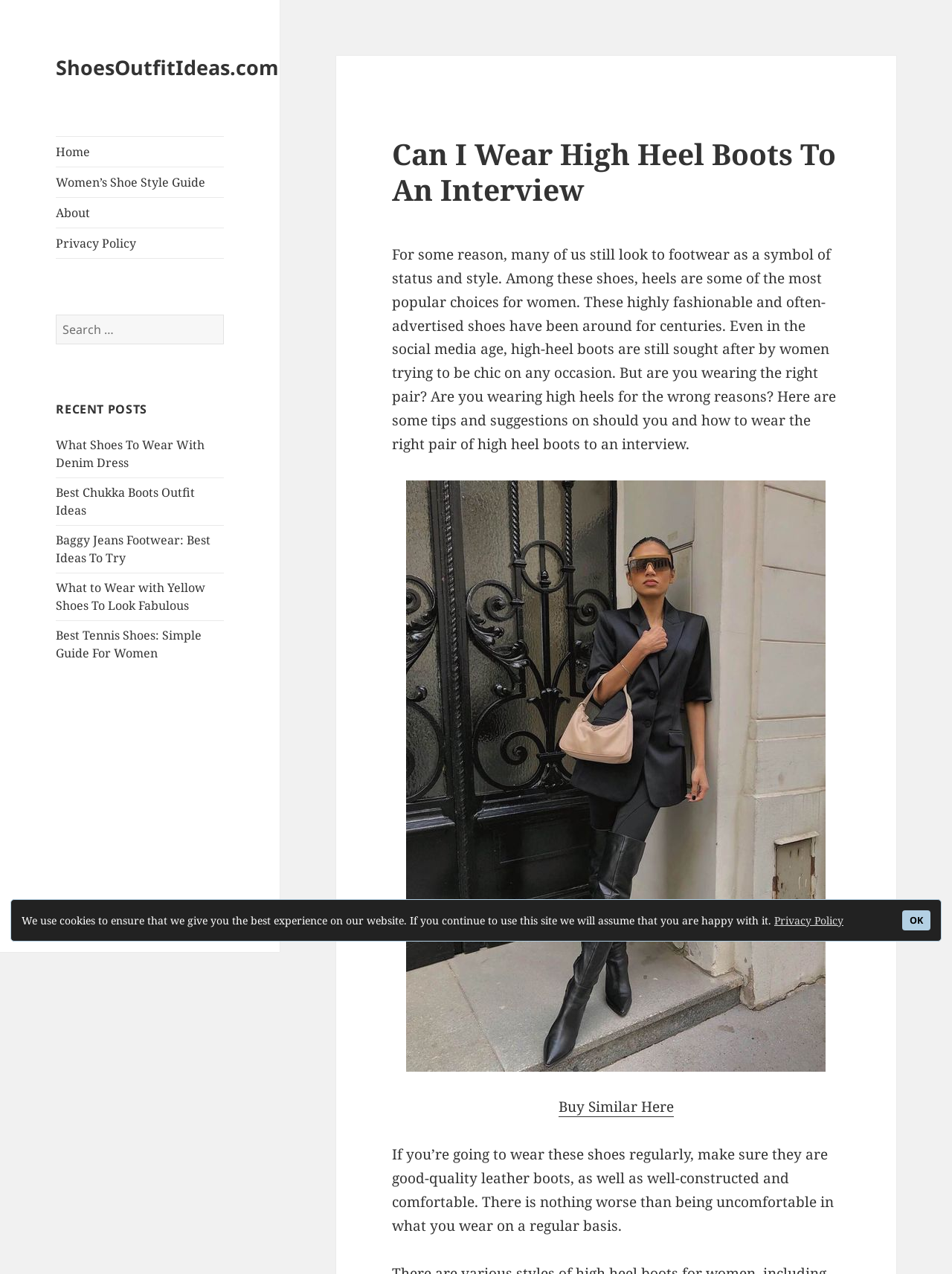Give a detailed overview of the webpage's appearance and contents.

This webpage is about footwear, specifically high heel boots, and their significance in terms of status and style. At the top of the page, there is a notification about cookies and a link to the privacy policy, along with an "OK" button. Below this, there is a header section with links to the website's home page, women's shoe style guide, about page, and privacy policy.

On the left side of the page, there is a search bar with a search button and a heading that says "RECENT POSTS". Below this, there are five links to recent posts, including "What Shoes To Wear With Denim Dress" and "Best Tennis Shoes: Simple Guide For Women".

The main content of the page is an article titled "Can I Wear High Heel Boots To An Interview". The article starts with a brief introduction to high heel boots and their popularity among women. There is an image related to the article, likely a picture of high heel boots, below the introduction. The article then provides tips and suggestions on how to wear high heel boots to an interview, including the importance of wearing good-quality leather boots that are comfortable.

At the bottom of the article, there is a link to "Buy Similar Here", suggesting that readers can purchase similar high heel boots. The article concludes with a paragraph emphasizing the importance of comfort when wearing high heel boots regularly.